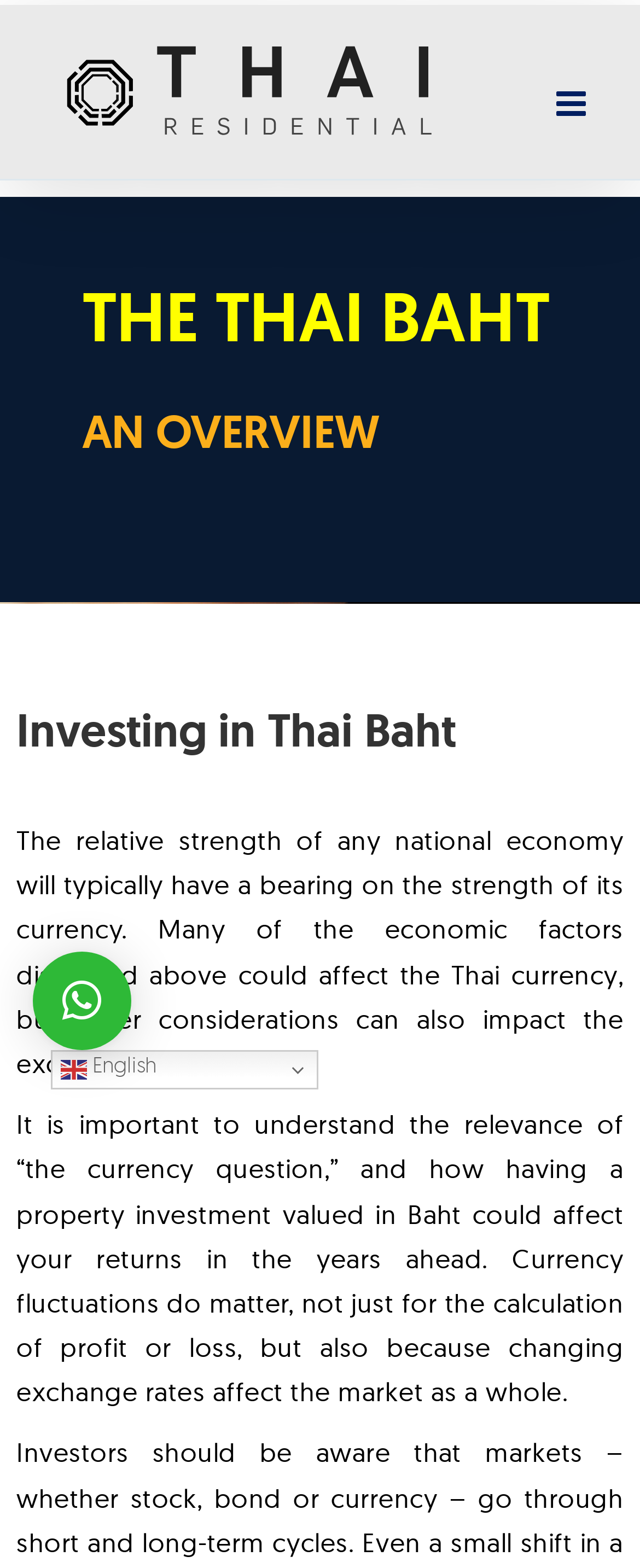Elaborate on the different components and information displayed on the webpage.

The webpage appears to be an informative article about the Thai Baht, Thailand's currency, and its relevance to property investment in Phuket. At the top left corner, there is a logo of Thai Residential, which is a clickable link. On the top right corner, there is a toggle button to open the mobile menu.

The main content of the webpage is divided into sections, with headings that provide an overview of the Thai Baht. The first heading, "THE THAI BAHT", is located at the top center of the page, followed by "AN OVERVIEW" below it. Further down, there is another heading, "Investing in Thai Baht", which is positioned near the top right corner of the page.

Below the headings, there are two paragraphs of text that discuss the factors affecting the Thai currency and its impact on property investment. The text is positioned in the center of the page, spanning from the top to the middle section.

On the top right corner, there is a language selection link, "en English", which is accompanied by a small flag icon. Below it, there is a close button, represented by an "×" symbol.

Overall, the webpage has a simple and organized layout, with clear headings and concise text that provides an overview of the Thai Baht and its relevance to property investment.